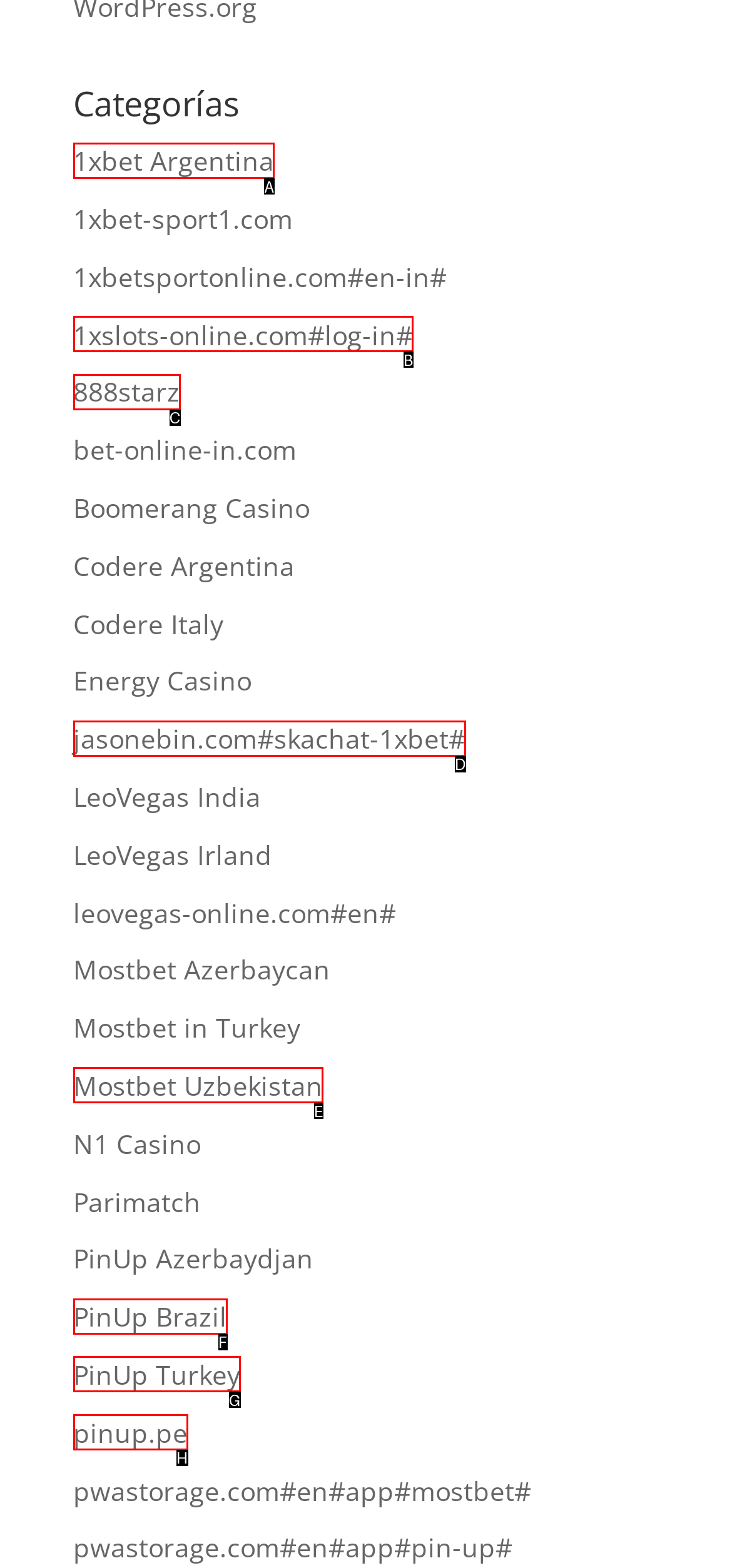Choose the option that matches the following description: pinup.pe
Reply with the letter of the selected option directly.

H